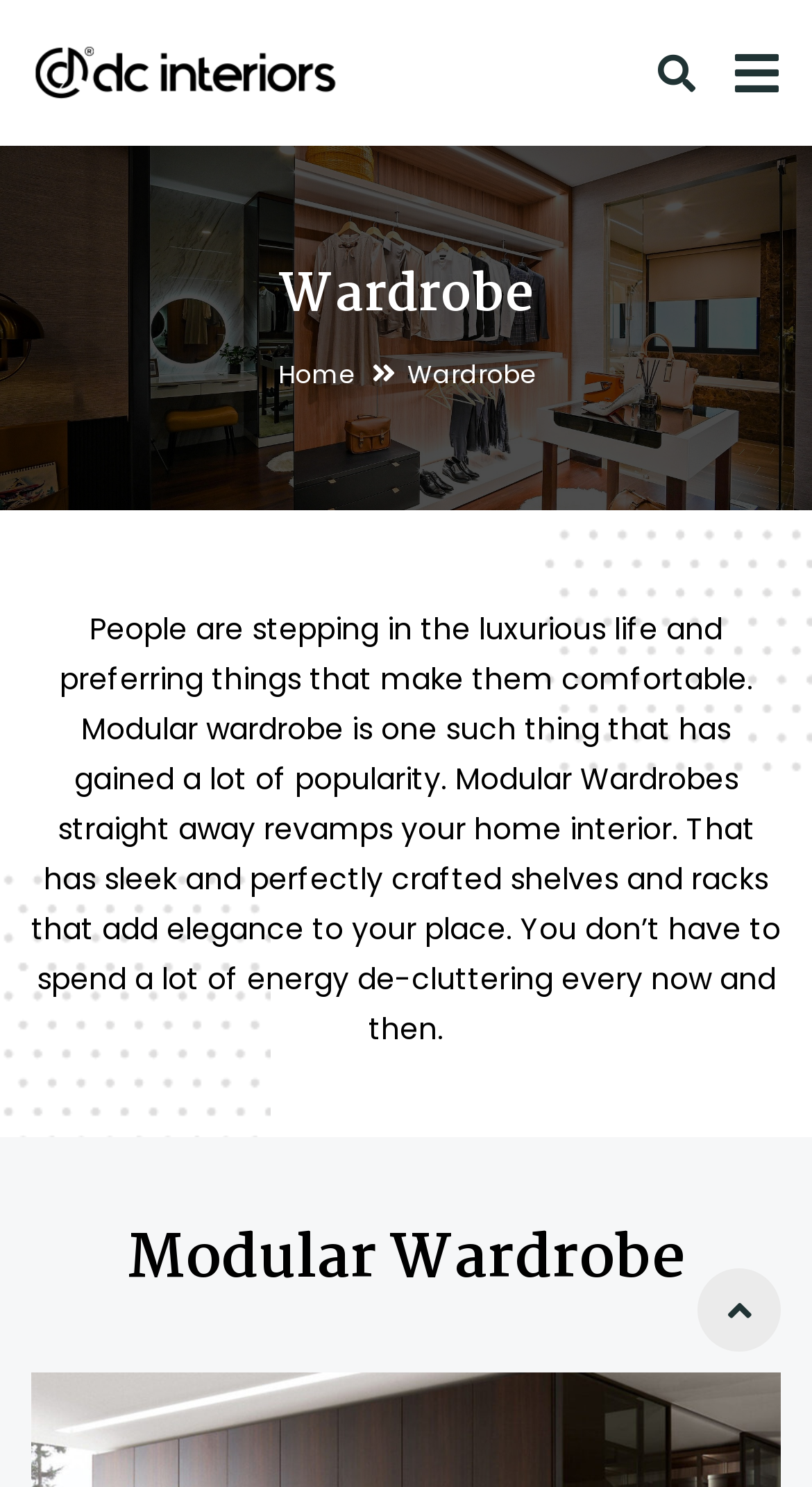Find the bounding box of the UI element described as follows: "Home".

[0.342, 0.236, 0.435, 0.267]